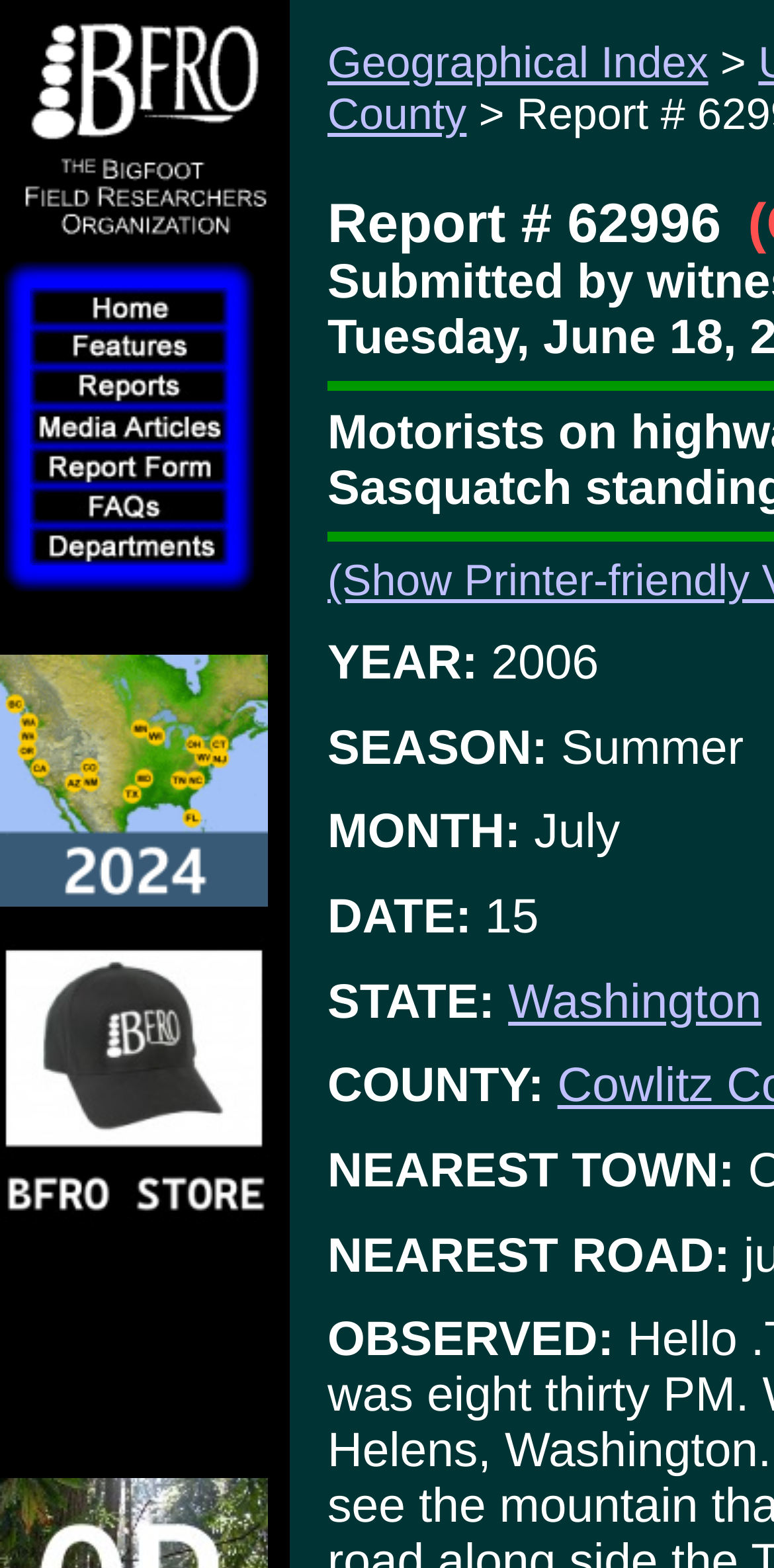Determine the bounding box coordinates for the UI element described. Format the coordinates as (top-left x, top-left y, bottom-right x, bottom-right y) and ensure all values are between 0 and 1. Element description: alt="BFRO STORE"

[0.0, 0.765, 0.346, 0.786]